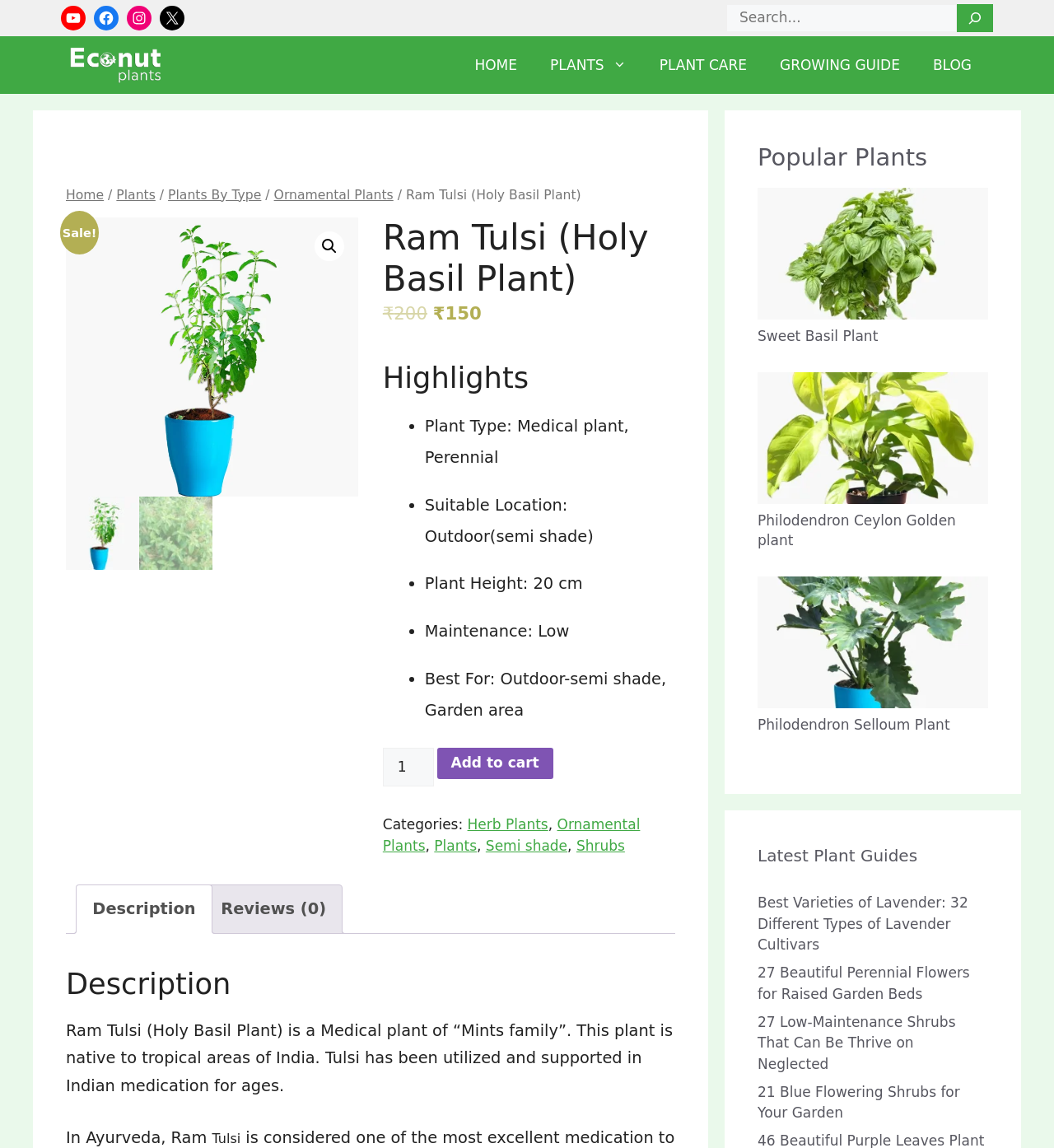Find and indicate the bounding box coordinates of the region you should select to follow the given instruction: "Go to Econut Plants homepage".

[0.062, 0.048, 0.156, 0.063]